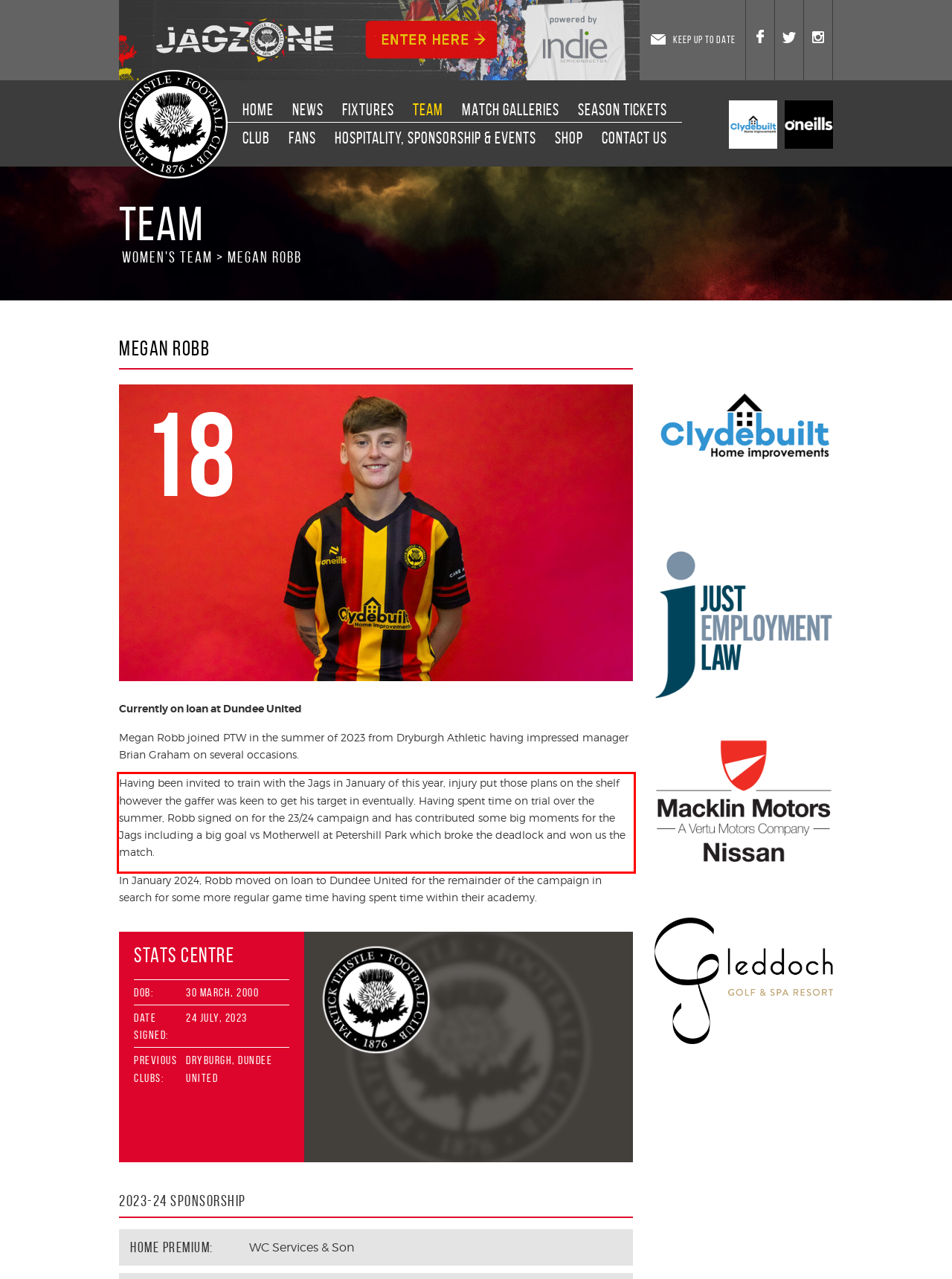In the screenshot of the webpage, find the red bounding box and perform OCR to obtain the text content restricted within this red bounding box.

Having been invited to train with the Jags in January of this year, injury put those plans on the shelf however the gaffer was keen to get his target in eventually. Having spent time on trial over the summer, Robb signed on for the 23/24 campaign and has contributed some big moments for the Jags including a big goal vs Motherwell at Petershill Park which broke the deadlock and won us the match.